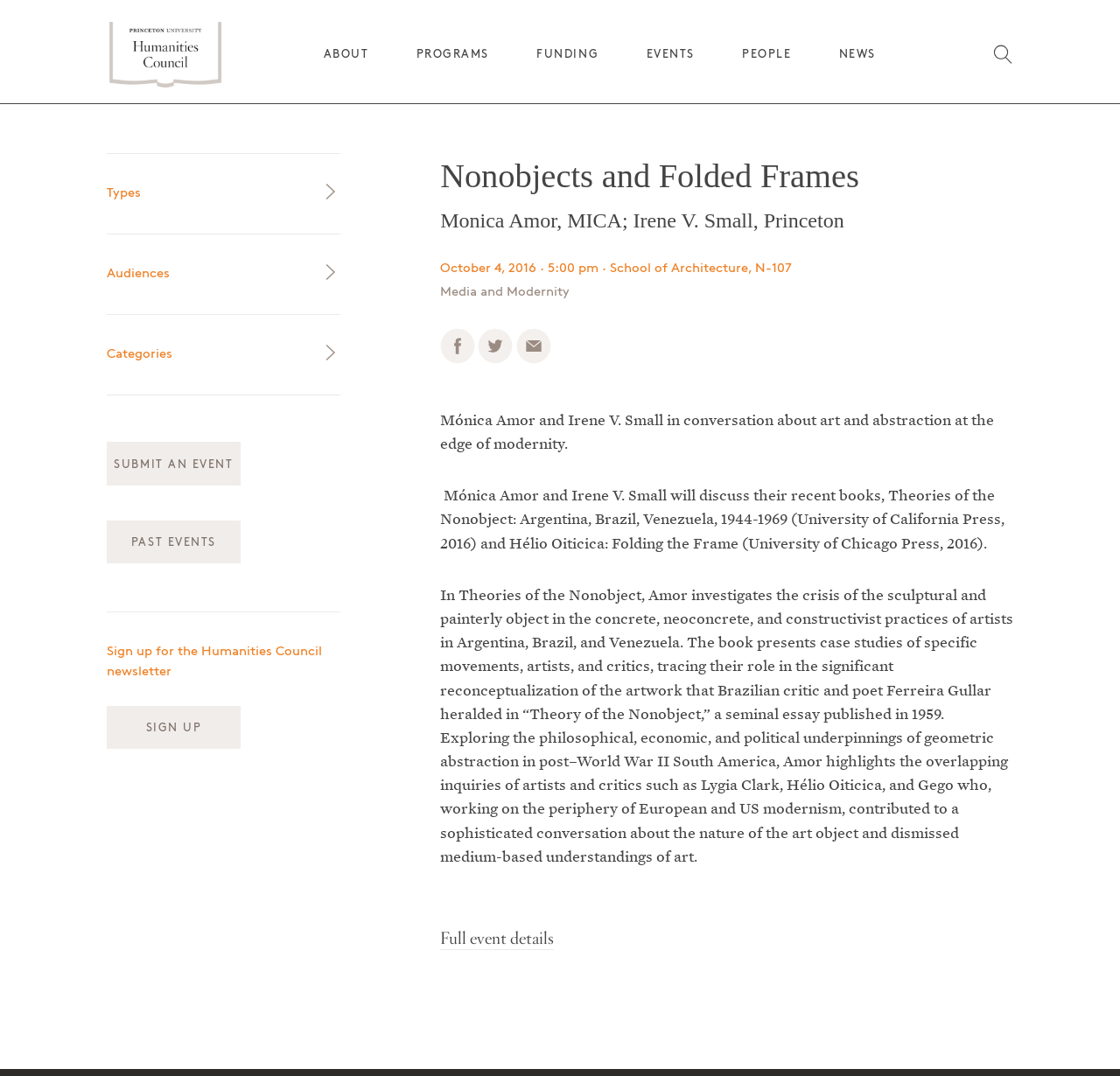Generate the text content of the main heading of the webpage.

Nonobjects and Folded Frames